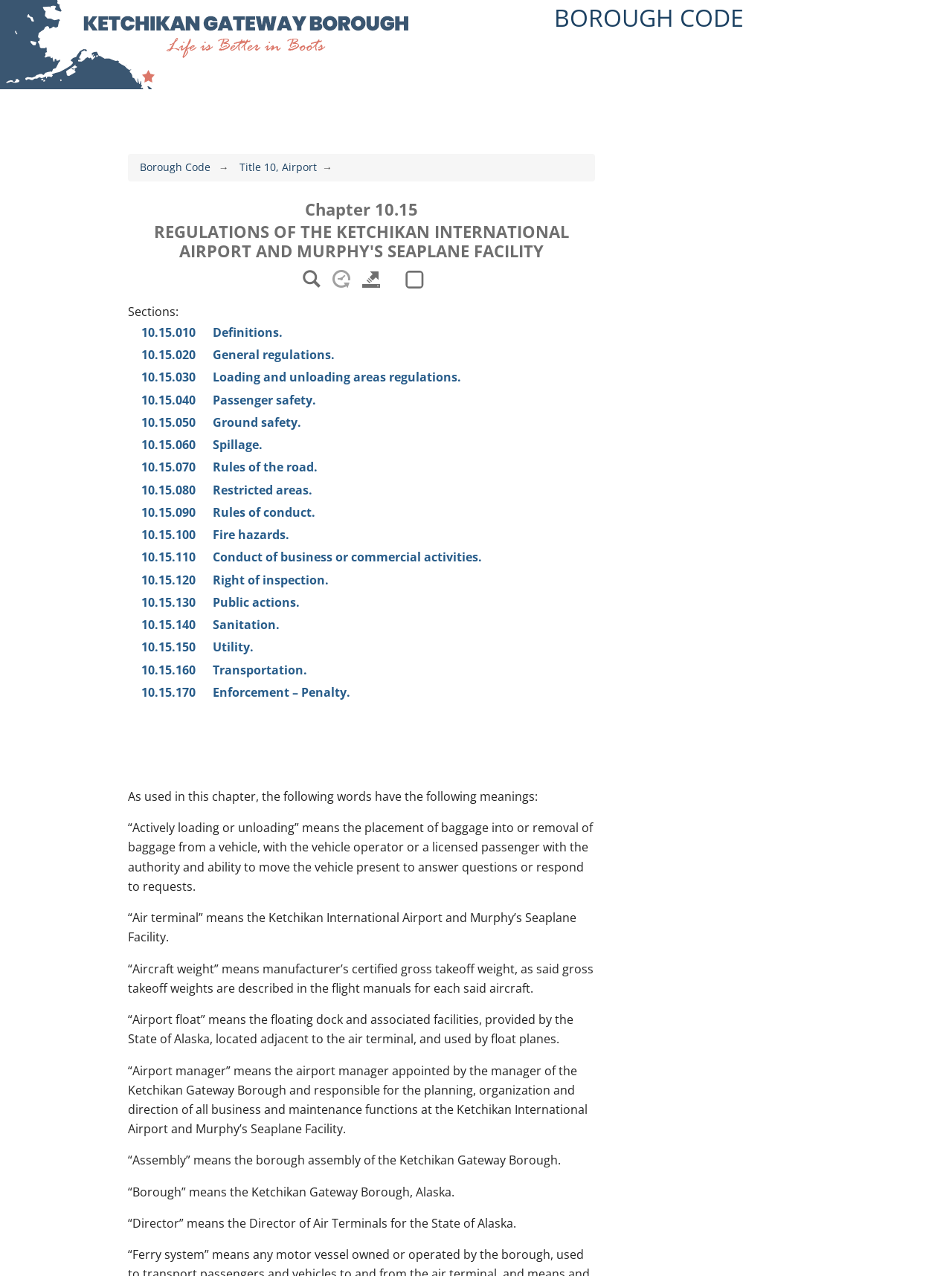Identify the bounding box coordinates of the region I need to click to complete this instruction: "Search the Borough Code for the term(s) you entered.".

[0.84, 0.005, 0.878, 0.027]